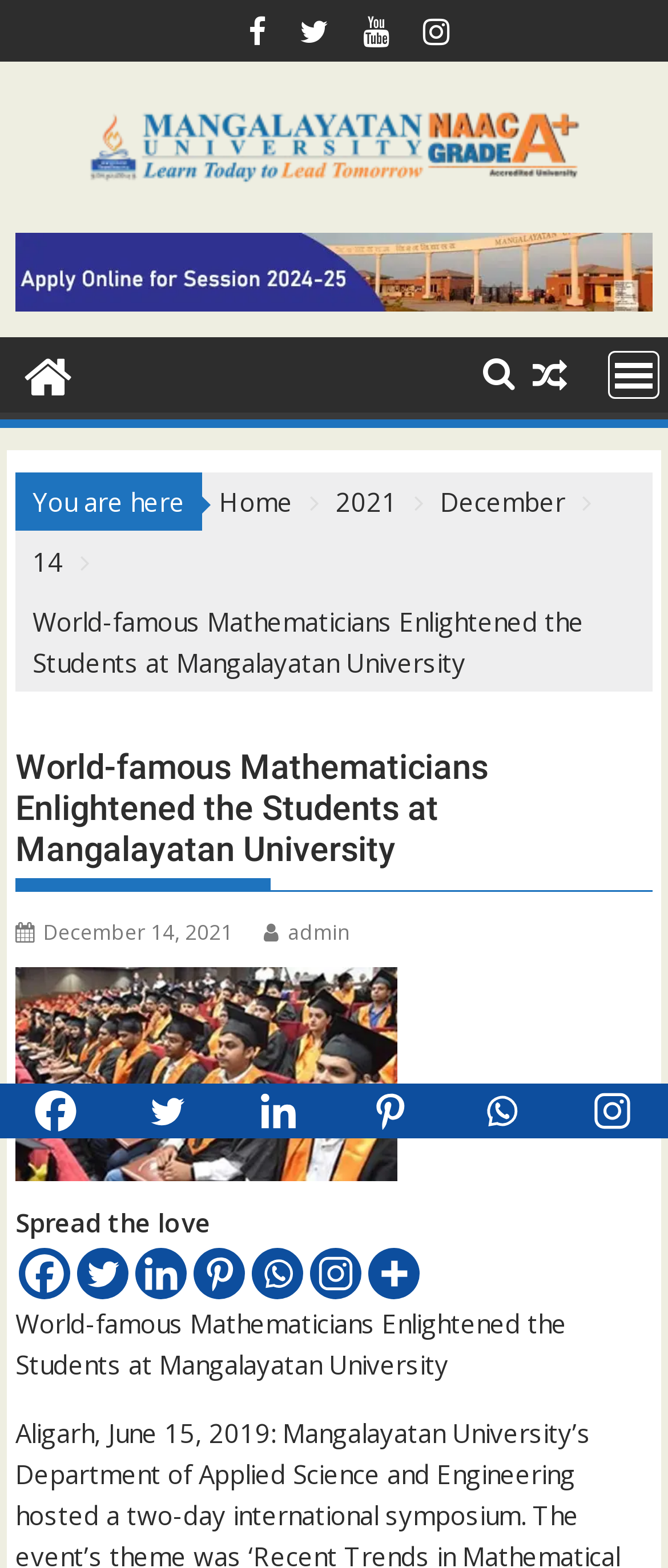Can you determine the bounding box coordinates of the area that needs to be clicked to fulfill the following instruction: "View WordPress.org"?

None